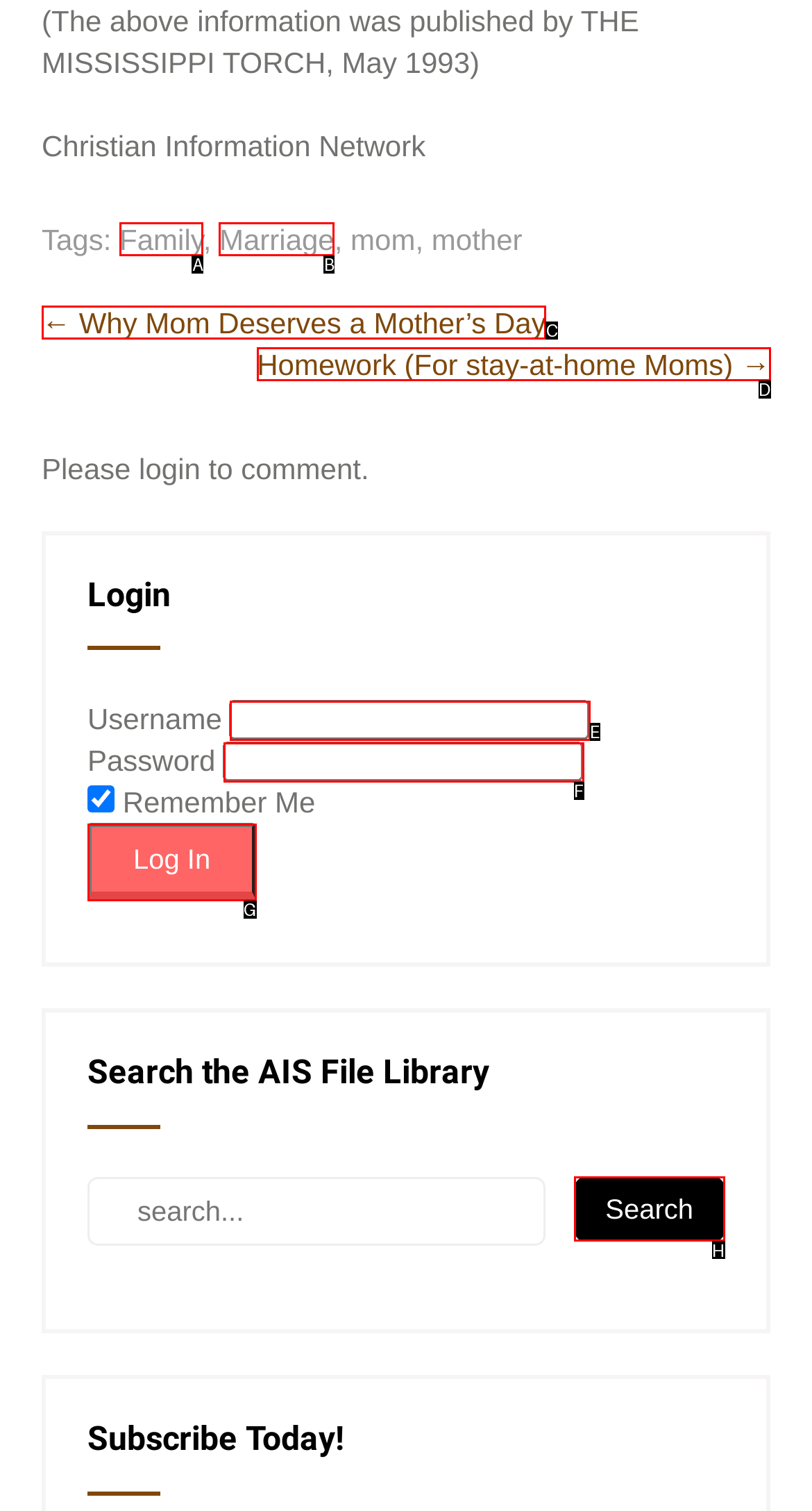Select the letter of the UI element that best matches: parent_node: Password name="pwd"
Answer with the letter of the correct option directly.

F